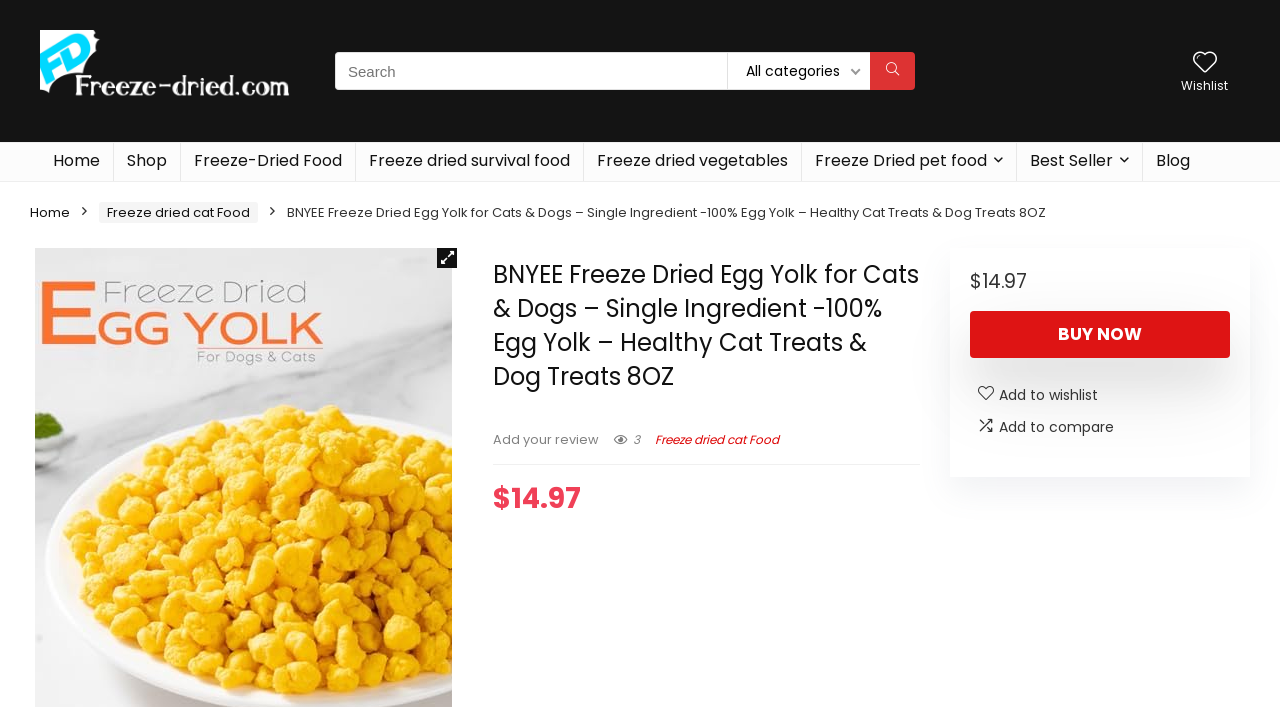From the image, can you give a detailed response to the question below:
What is the search bar's placeholder text?

The search bar is located at the top right corner of the webpage, and its placeholder text is 'Search for:'.